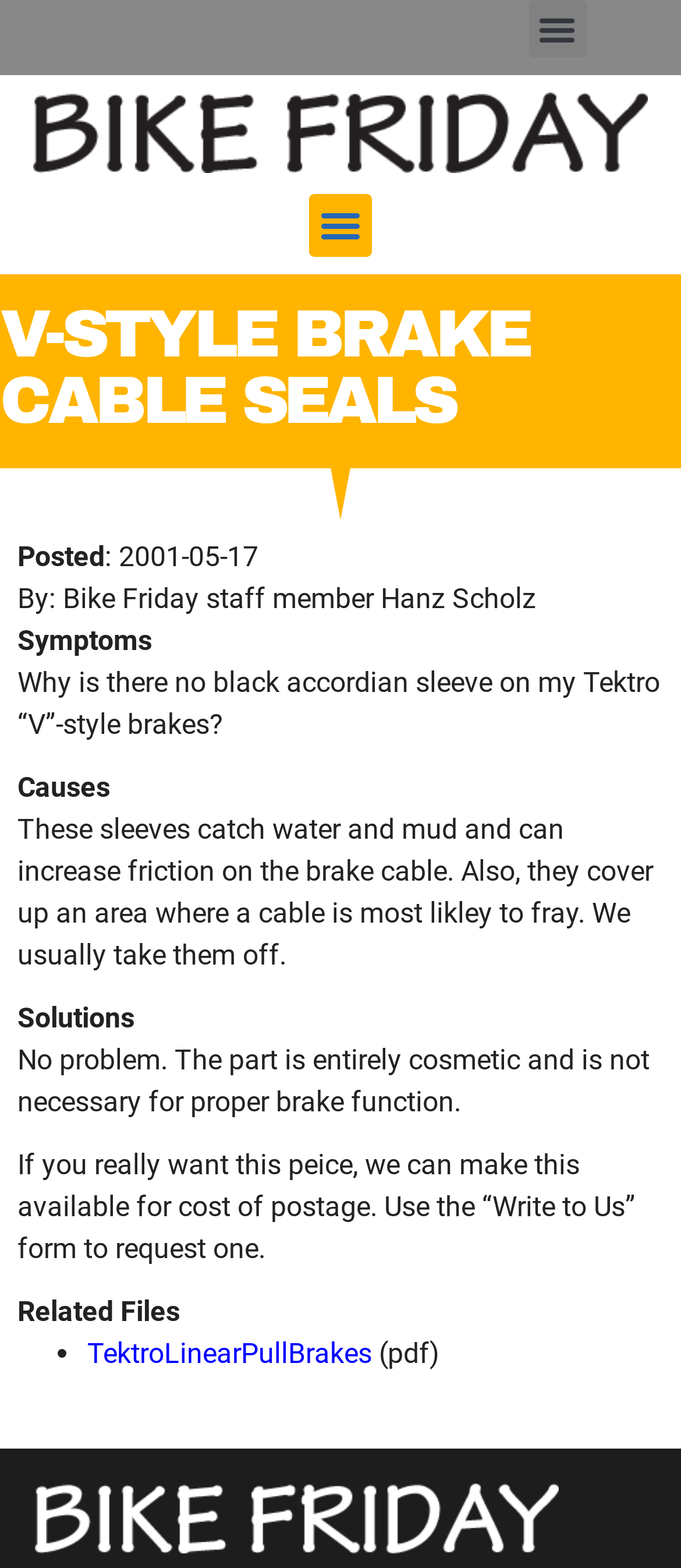Please specify the bounding box coordinates in the format (top-left x, top-left y, bottom-right x, bottom-right y), with all values as floating point numbers between 0 and 1. Identify the bounding box of the UI element described by: Menu

[0.454, 0.124, 0.546, 0.164]